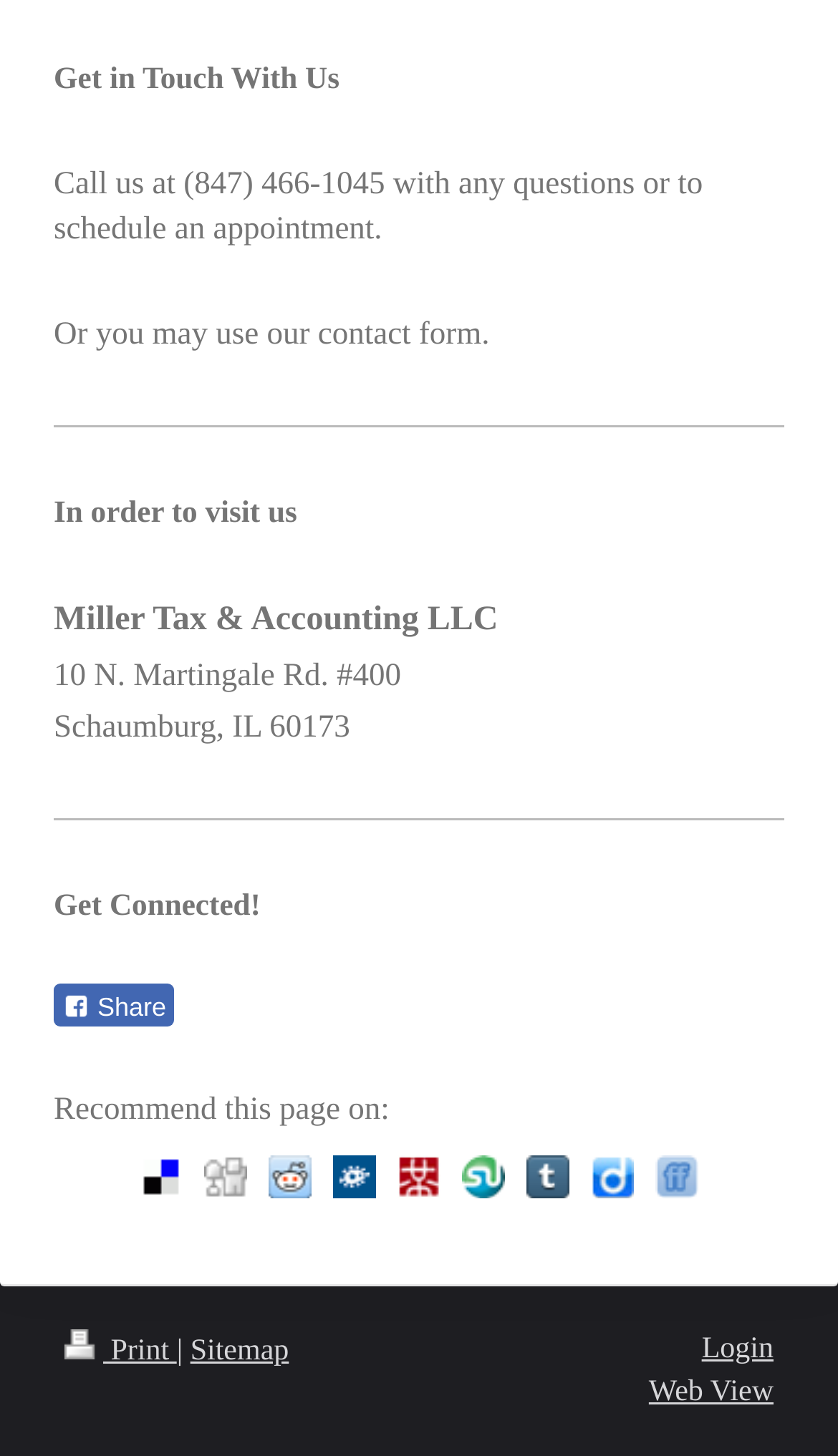Please provide the bounding box coordinates for the UI element as described: "Print". The coordinates must be four floats between 0 and 1, represented as [left, top, right, bottom].

[0.077, 0.918, 0.211, 0.94]